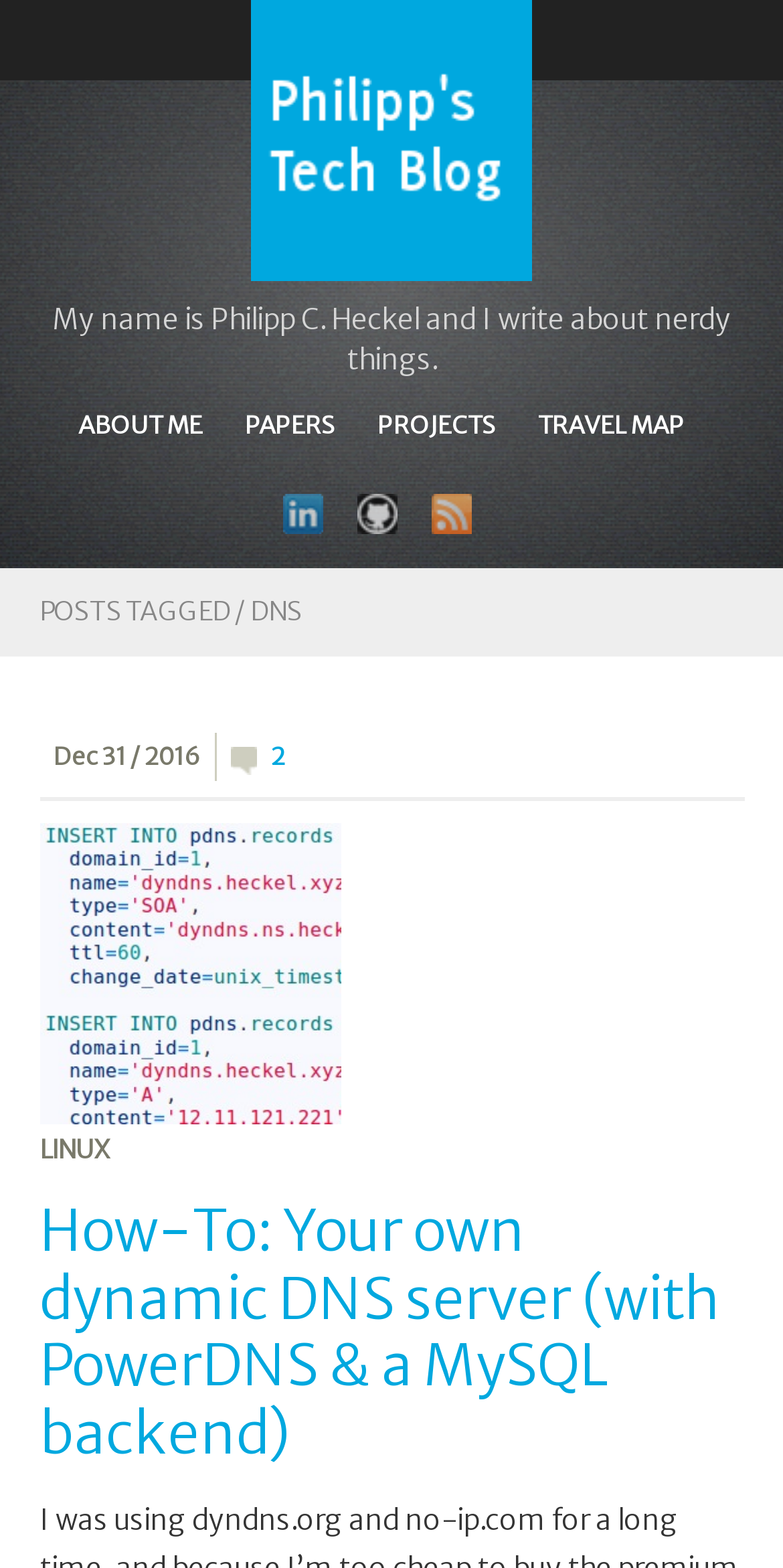Refer to the image and provide a thorough answer to this question:
How many social media links are there?

There are three social media links, namely 'LinkedIn', 'GitHub', and 'RSS', which are located horizontally next to each other, as indicated by their bounding box coordinates.